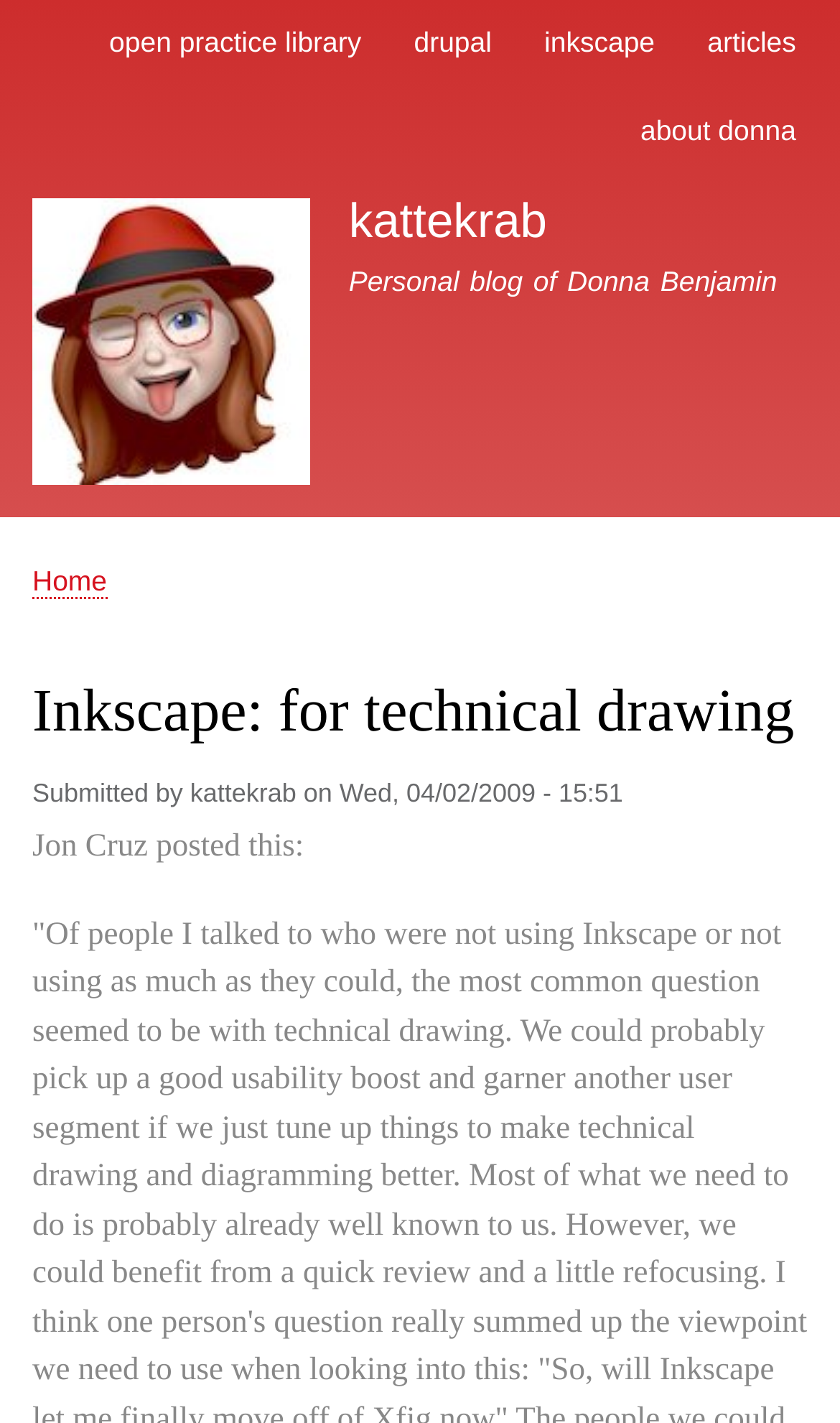Please give a short response to the question using one word or a phrase:
How many breadcrumbs are there?

2